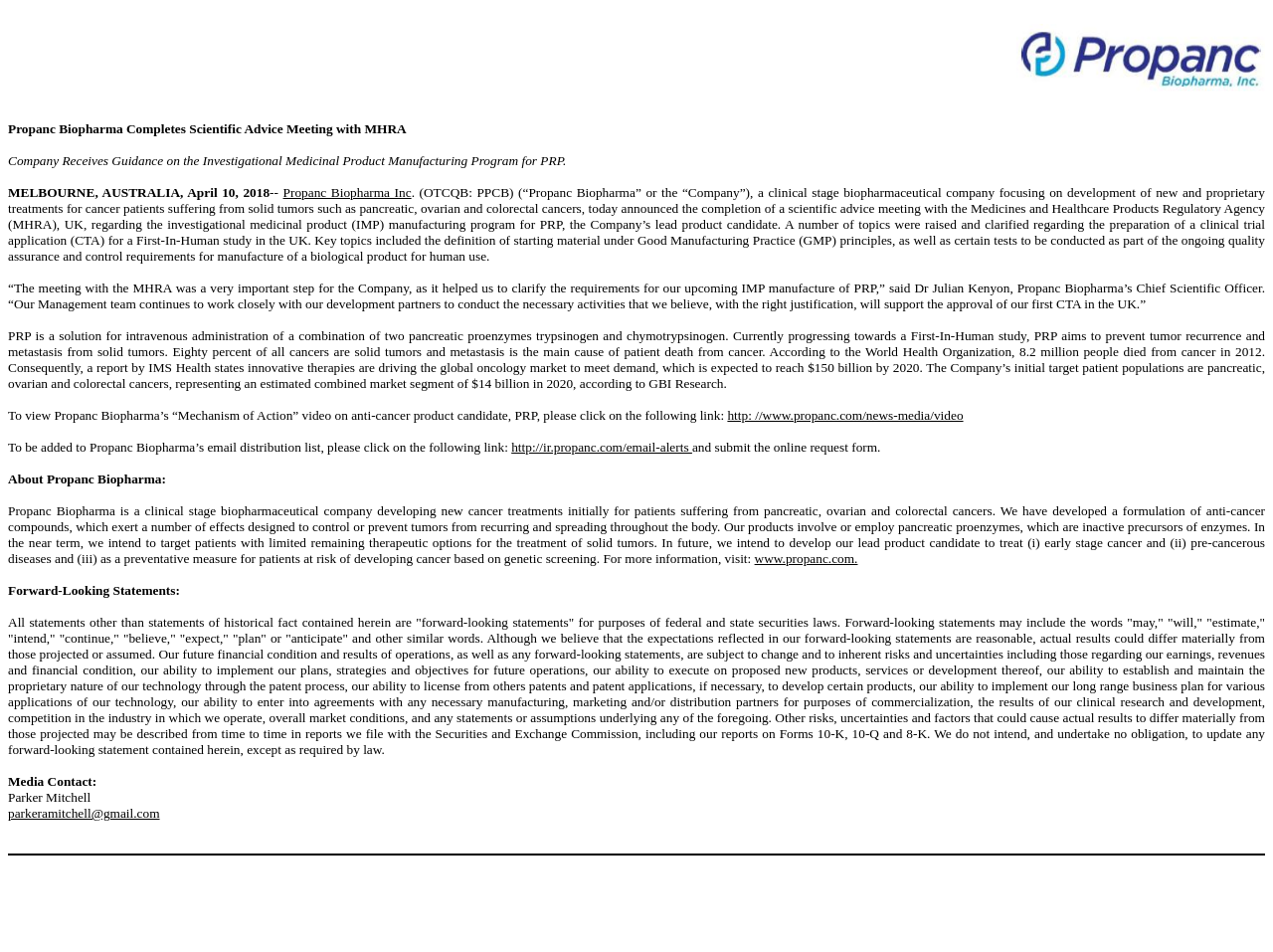Construct a comprehensive caption that outlines the webpage's structure and content.

This webpage appears to be a press release or news article from Propanc Biopharma, a clinical stage biopharmaceutical company. At the top of the page, there is a brief title "Propanc Biopharma Completes Scientific Advice Meeting with MHRA" followed by a series of paragraphs describing the meeting and its outcomes.

Below the title, there are several paragraphs of text that provide more details about the meeting, including quotes from Dr. Julian Kenyon, the company's Chief Scientific Officer. The text also discusses the company's lead product candidate, PRP, and its potential to prevent tumor recurrence and metastasis from solid tumors.

On the left side of the page, there are several links and buttons, including a link to view a video about the company's "Mechanism of Action" and a link to join the company's email distribution list.

Further down the page, there is a section titled "About Propanc Biopharma" that provides a brief overview of the company and its mission. Below this section, there is a link to the company's website.

The page also includes a section titled "Forward-Looking Statements" that provides a disclaimer about the company's forward-looking statements. Finally, there is a section titled "Media Contact" that provides contact information for Parker Mitchell.

Throughout the page, there are several instances of whitespace characters (\xa0) that appear to be used to separate sections of text or to add padding between elements.